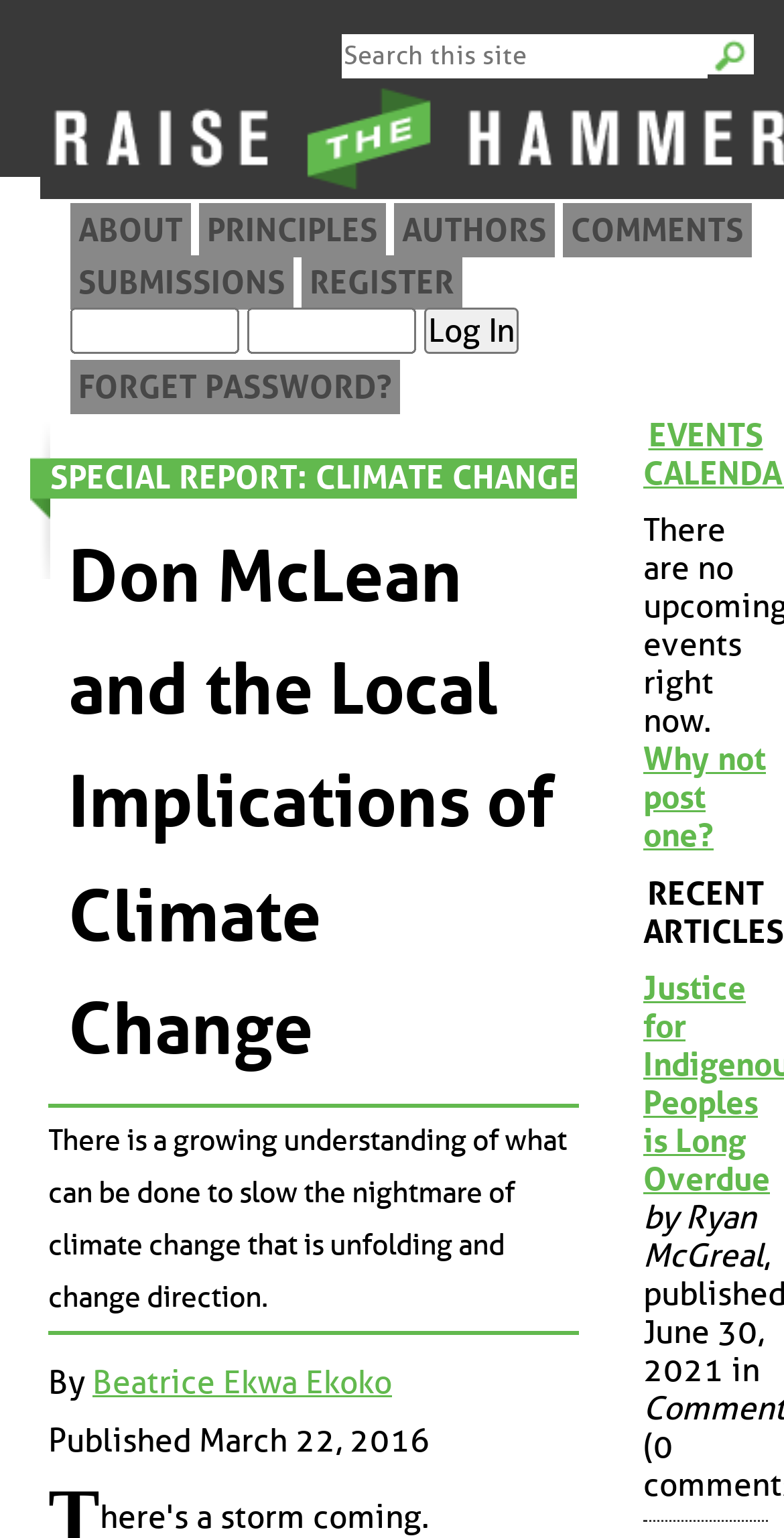Using the details in the image, give a detailed response to the question below:
What is the title of the recent article below the events calendar?

I found the answer by looking at the link 'Justice for Indigenous Peoples is Long Overdue' which is located below the heading 'RECENT ARTICLES' and next to the events calendar, indicating that it is the title of a recent article.